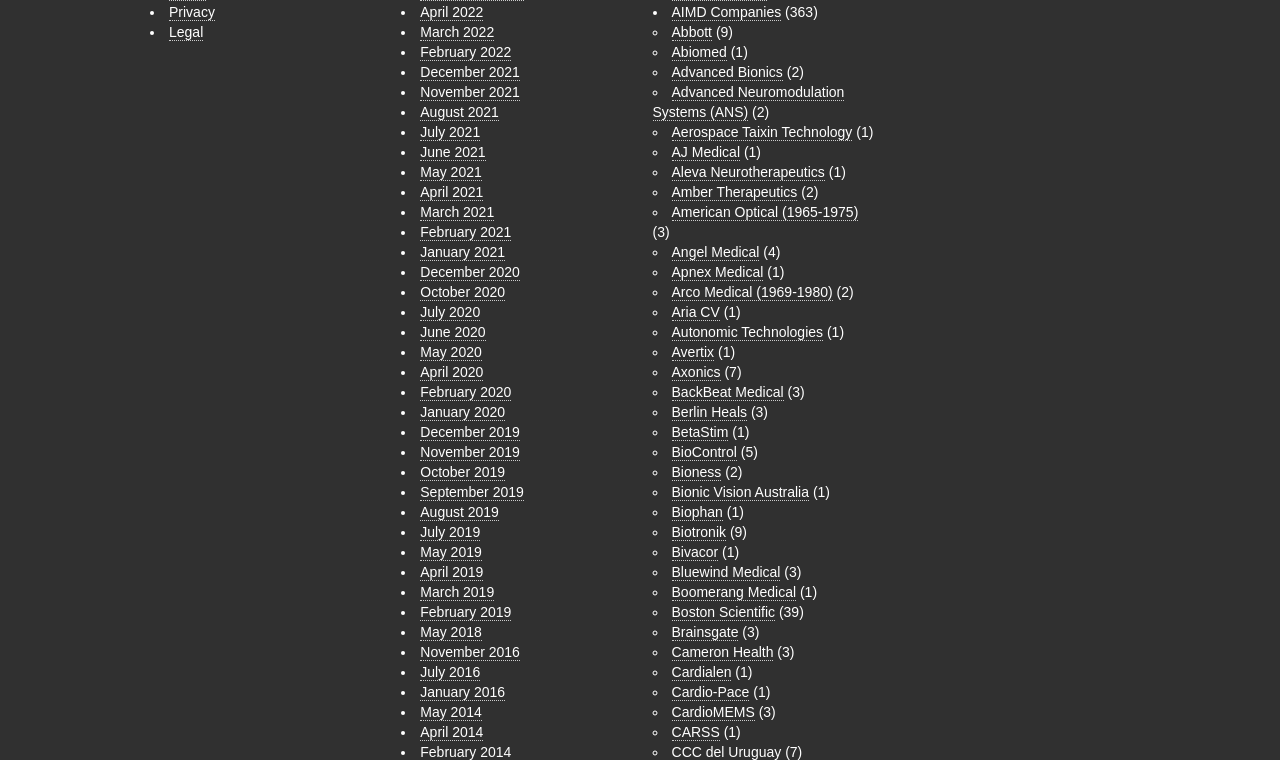Determine the bounding box coordinates for the area that needs to be clicked to fulfill this task: "View March 2022". The coordinates must be given as four float numbers between 0 and 1, i.e., [left, top, right, bottom].

[0.328, 0.032, 0.386, 0.054]